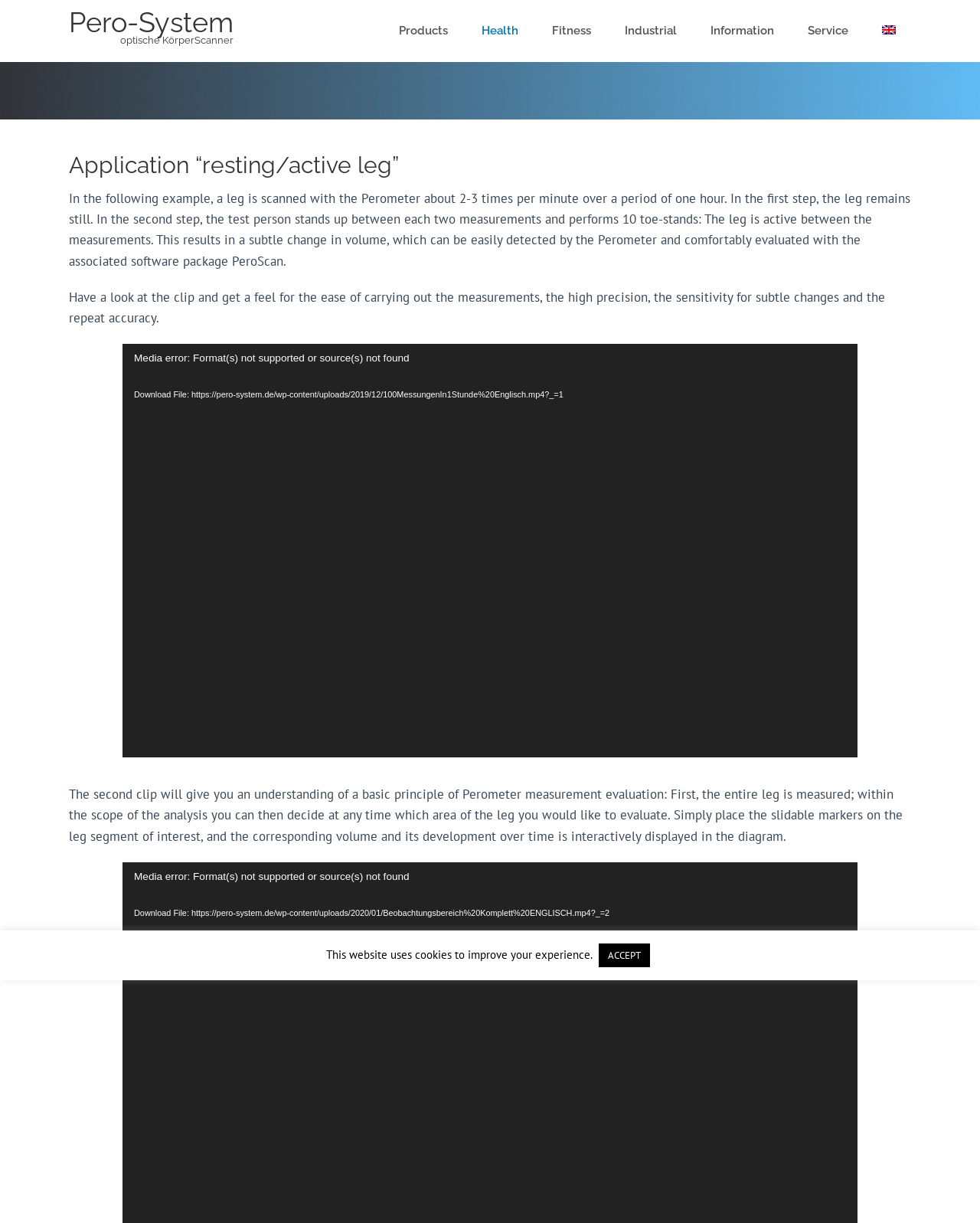Provide the bounding box for the UI element matching this description: "Information".

[0.709, 0.0, 0.805, 0.051]